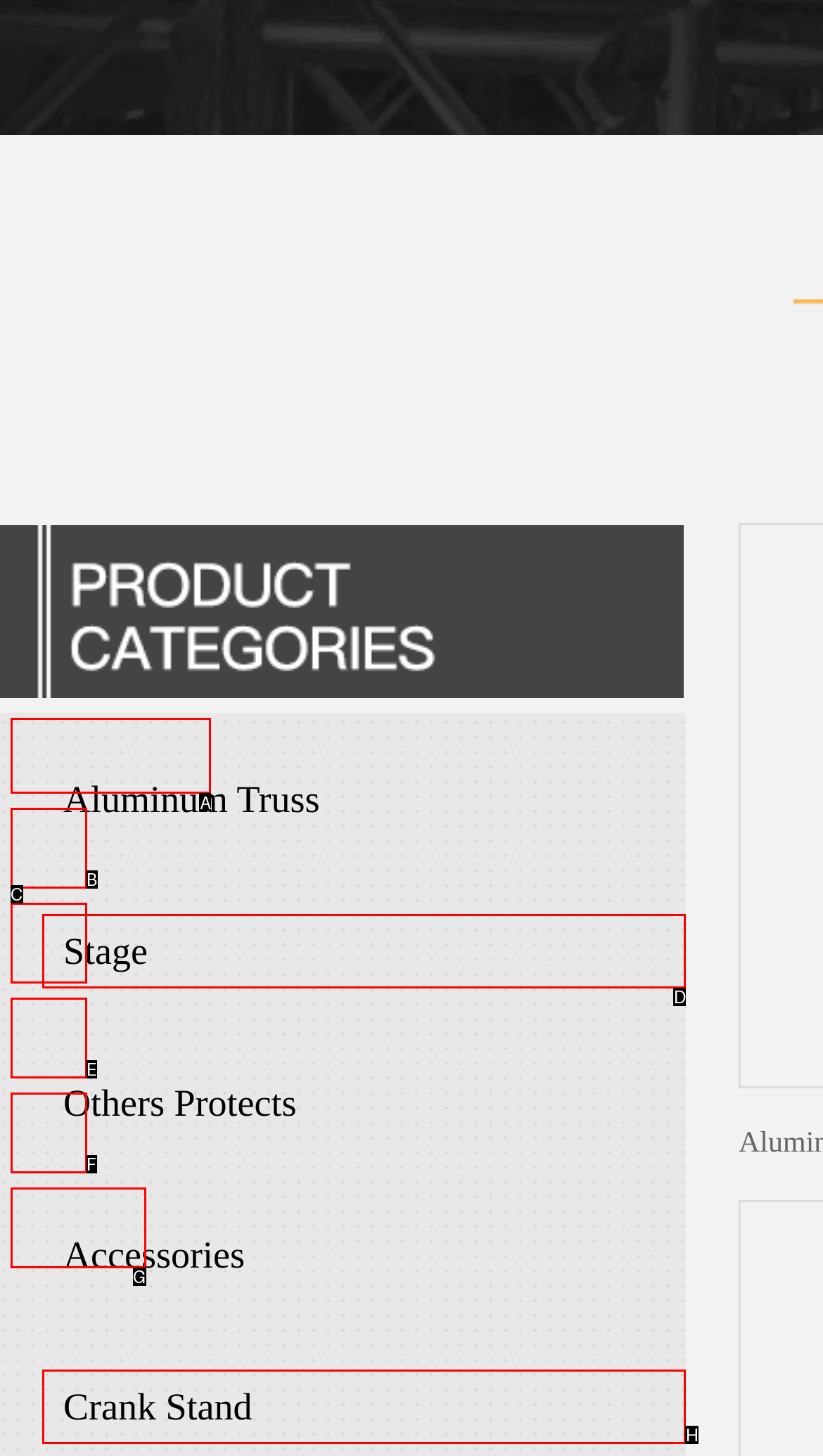Point out the HTML element I should click to achieve the following: click aluminum truss Reply with the letter of the selected element.

A